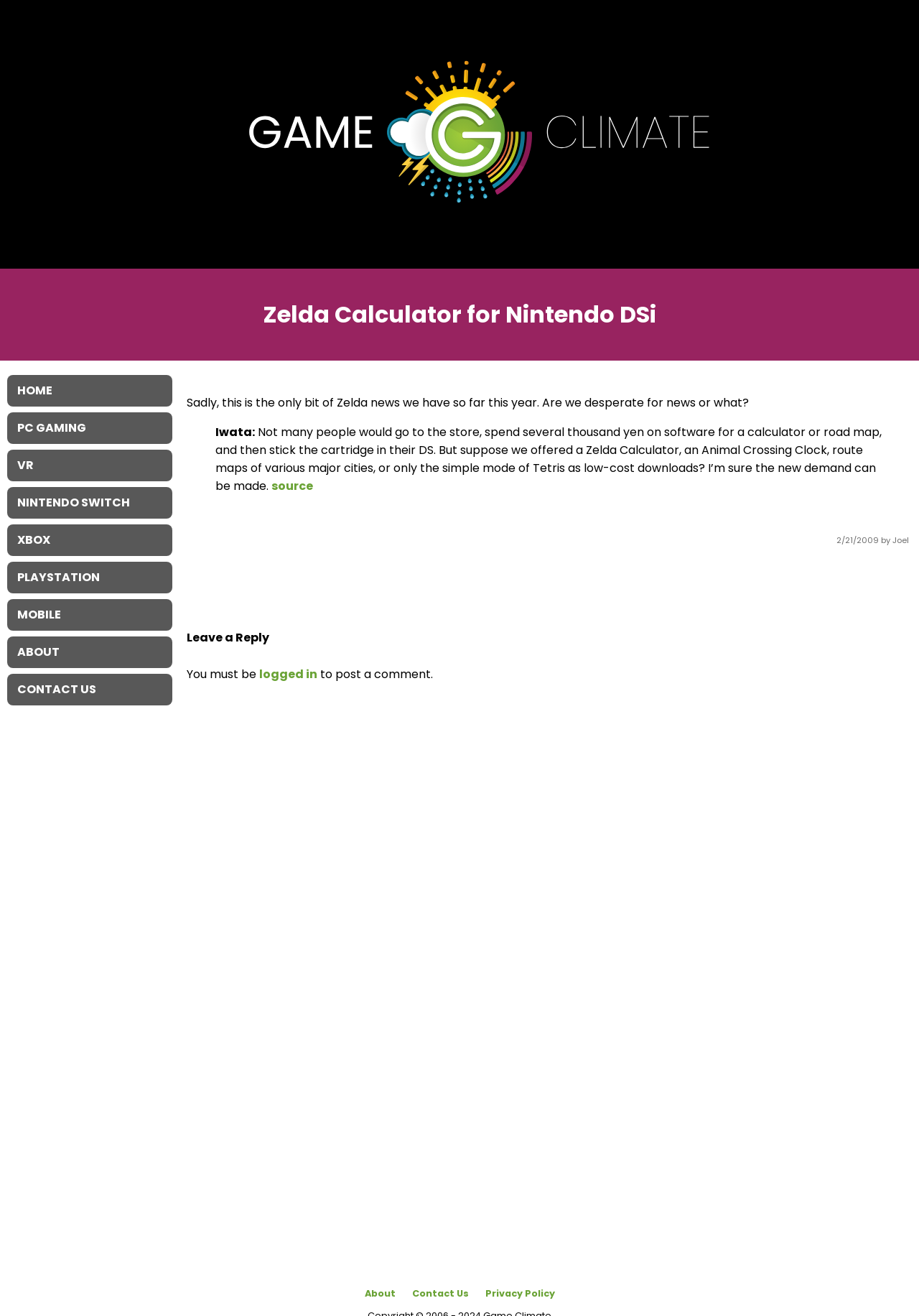Could you indicate the bounding box coordinates of the region to click in order to complete this instruction: "Read the article posted on '2/21/2009'".

[0.91, 0.406, 0.956, 0.415]